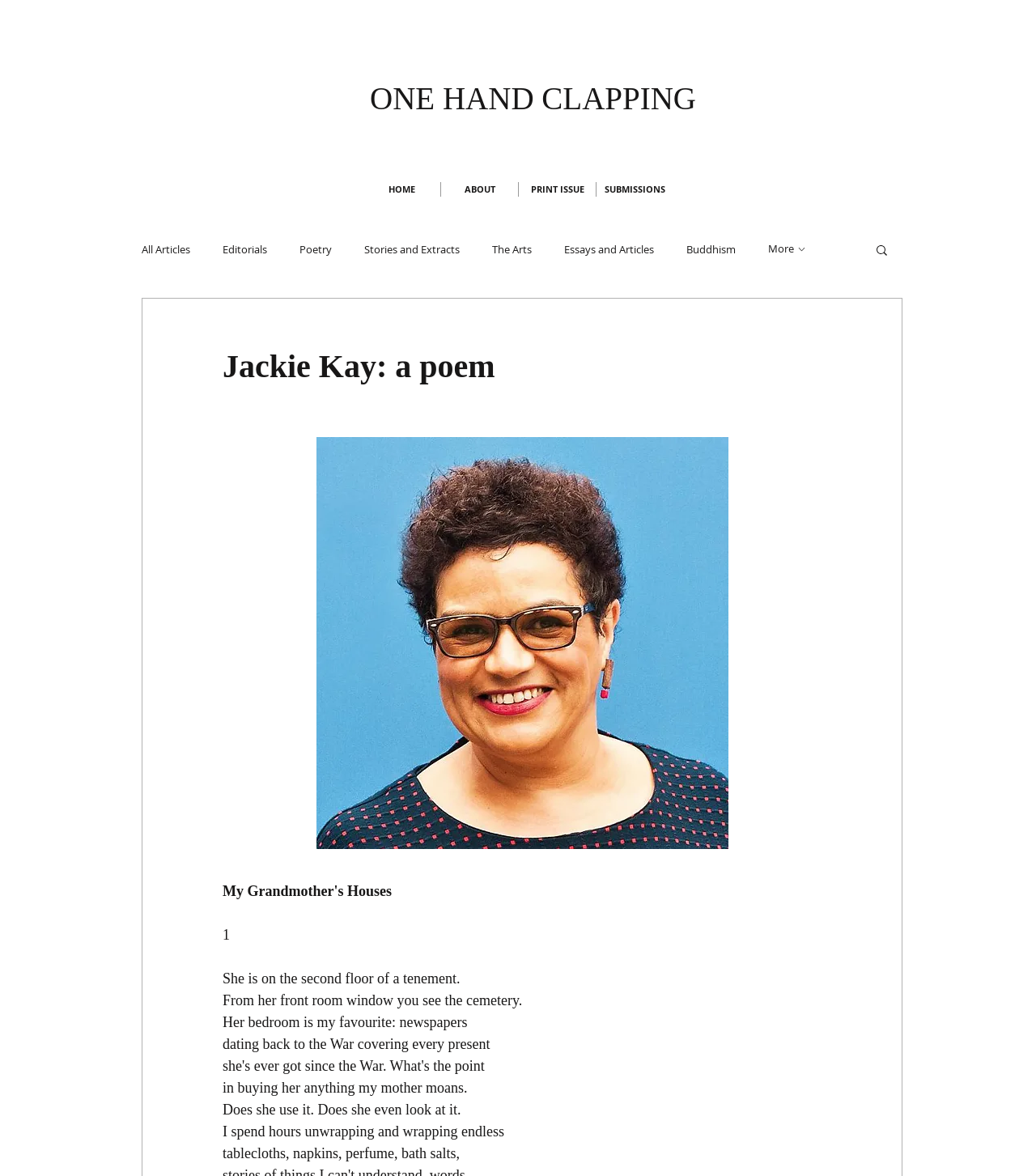Identify the bounding box coordinates of the clickable section necessary to follow the following instruction: "Click on the HOME link". The coordinates should be presented as four float numbers from 0 to 1, i.e., [left, top, right, bottom].

[0.35, 0.155, 0.425, 0.167]